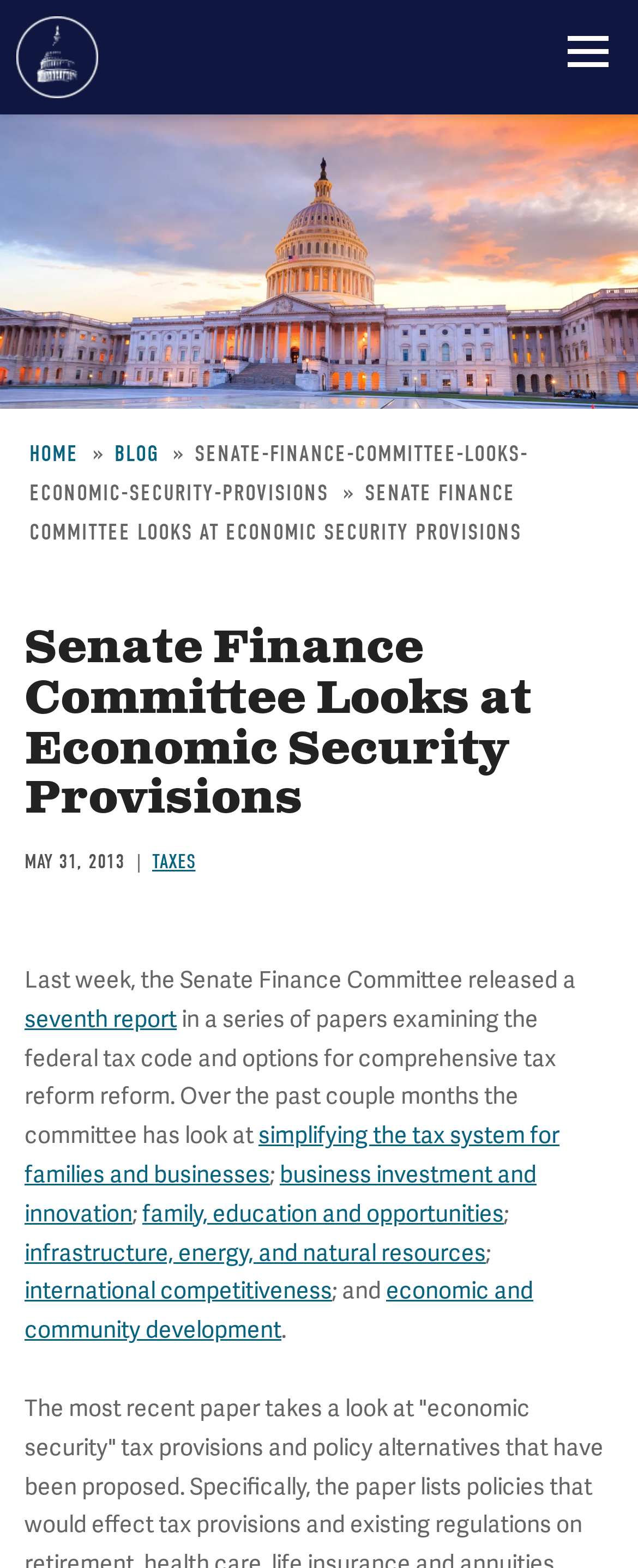Analyze the image and give a detailed response to the question:
What are the topics related to tax reform?

I found the answer by looking at the link elements with the texts 'simplifying the tax system for families and businesses', 'business investment and innovation', 'family, education and opportunities', 'infrastructure, energy, and natural resources', 'international competitiveness', and 'economic and community development'. These elements are located below the static text element with the text 'Last week, the Senate Finance Committee released a seventh report in a series of papers examining the federal tax code and options for comprehensive tax reform reform'.